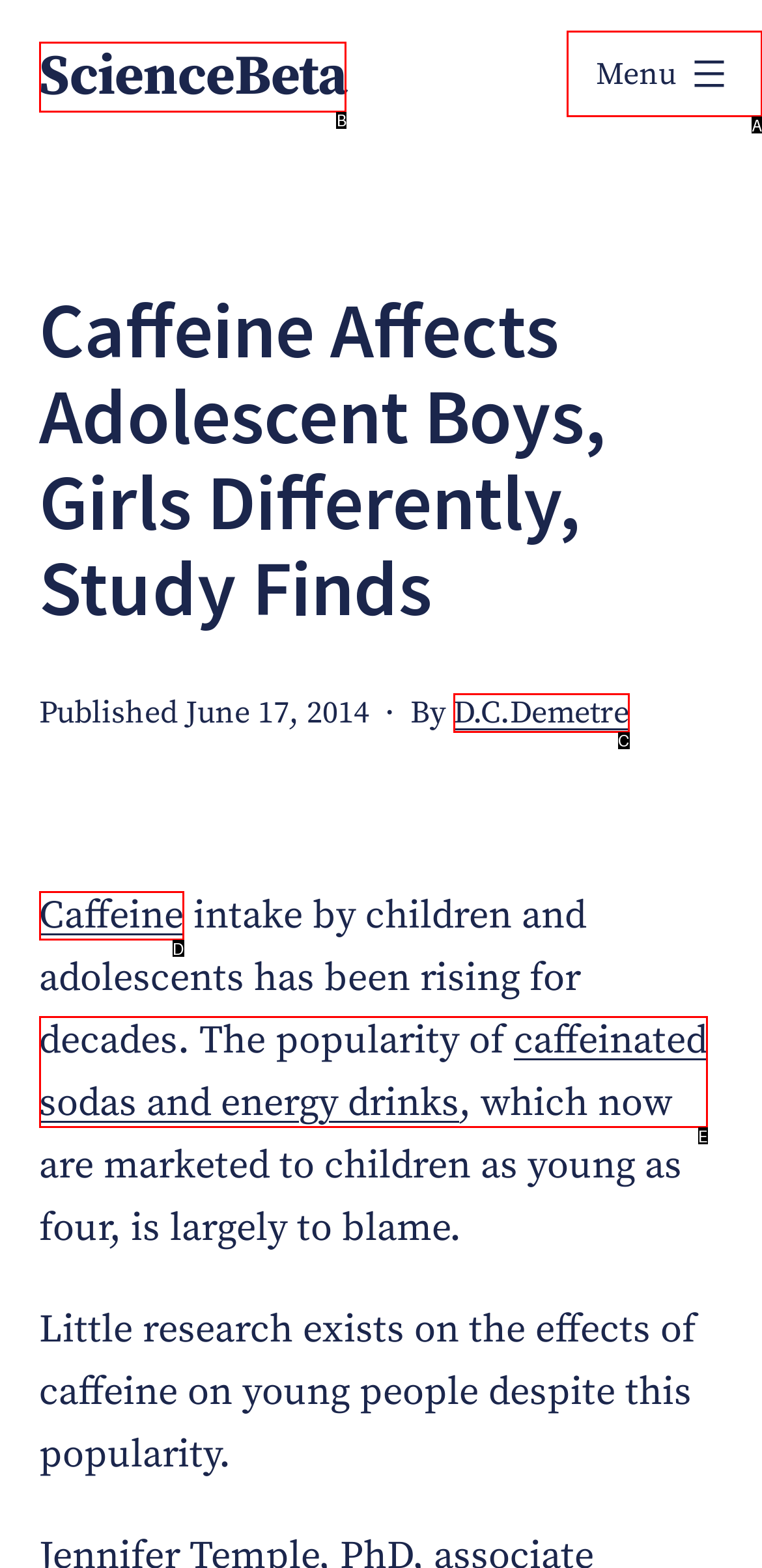Identify the HTML element that corresponds to the following description: D.C.Demetre. Provide the letter of the correct option from the presented choices.

C